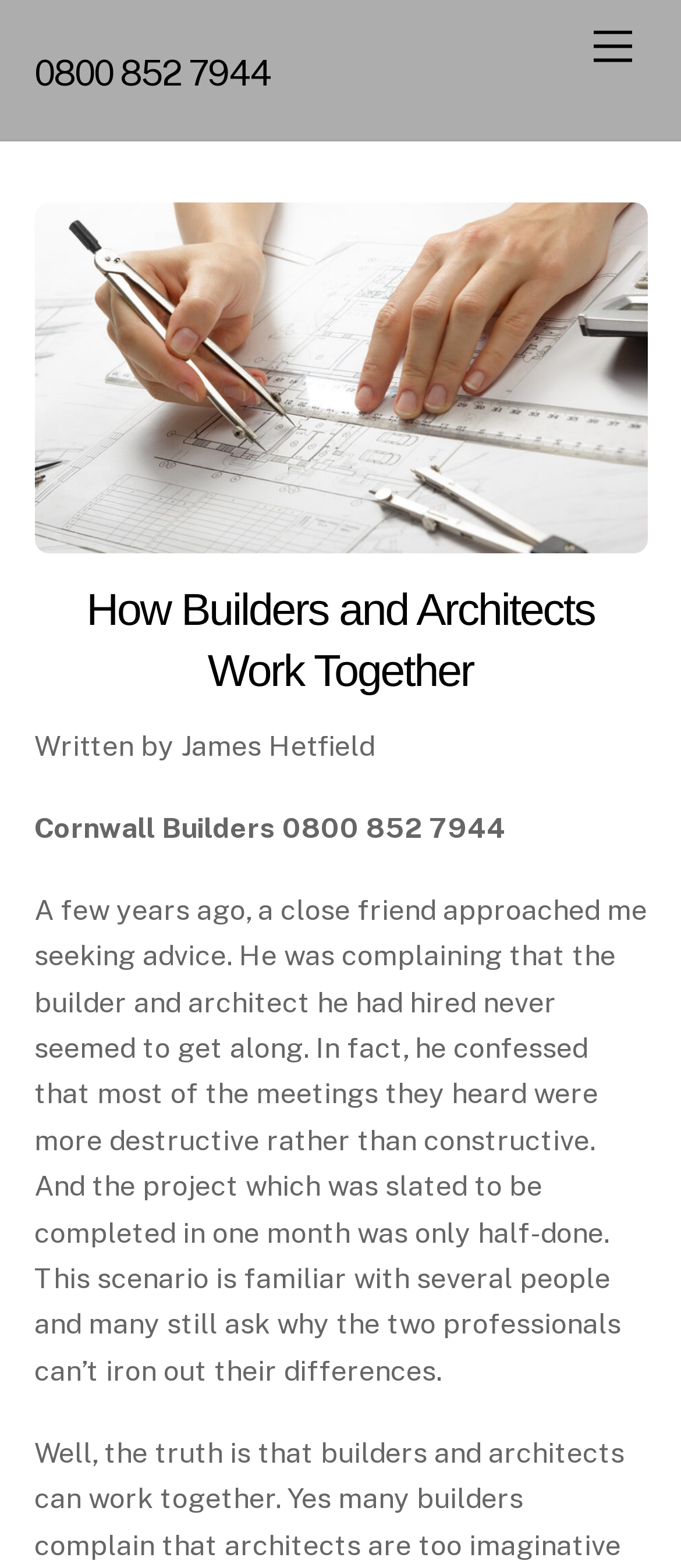Based on the image, provide a detailed and complete answer to the question: 
What is the author's name?

I found the author's name by looking at the StaticText element with the text 'Written by James Hetfield' which is located near the top of the webpage.